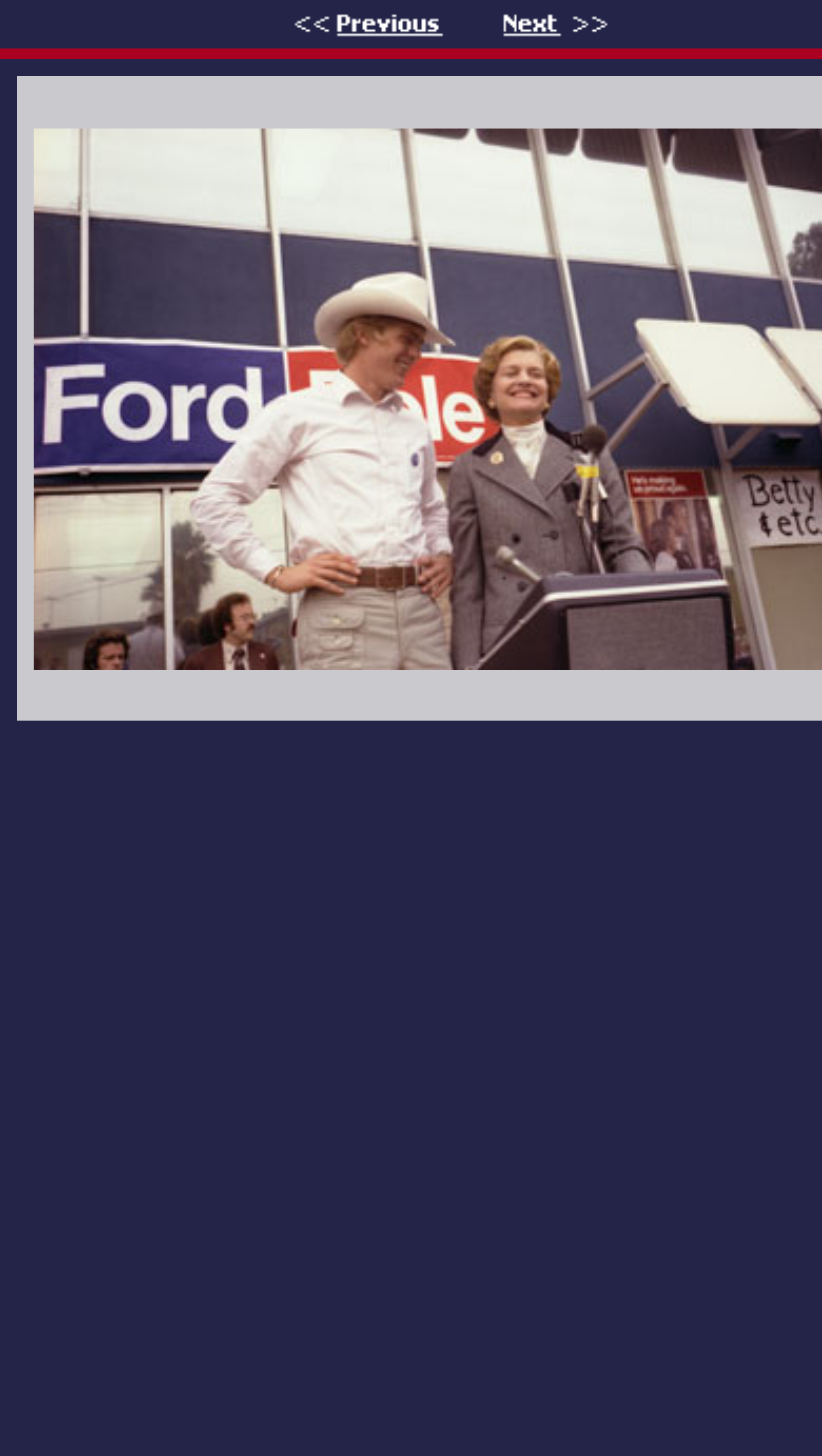Given the element description alt="Previous", specify the bounding box coordinates of the corresponding UI element in the format (top-left x, top-left y, bottom-right x, bottom-right y). All values must be between 0 and 1.

[0.344, 0.014, 0.574, 0.039]